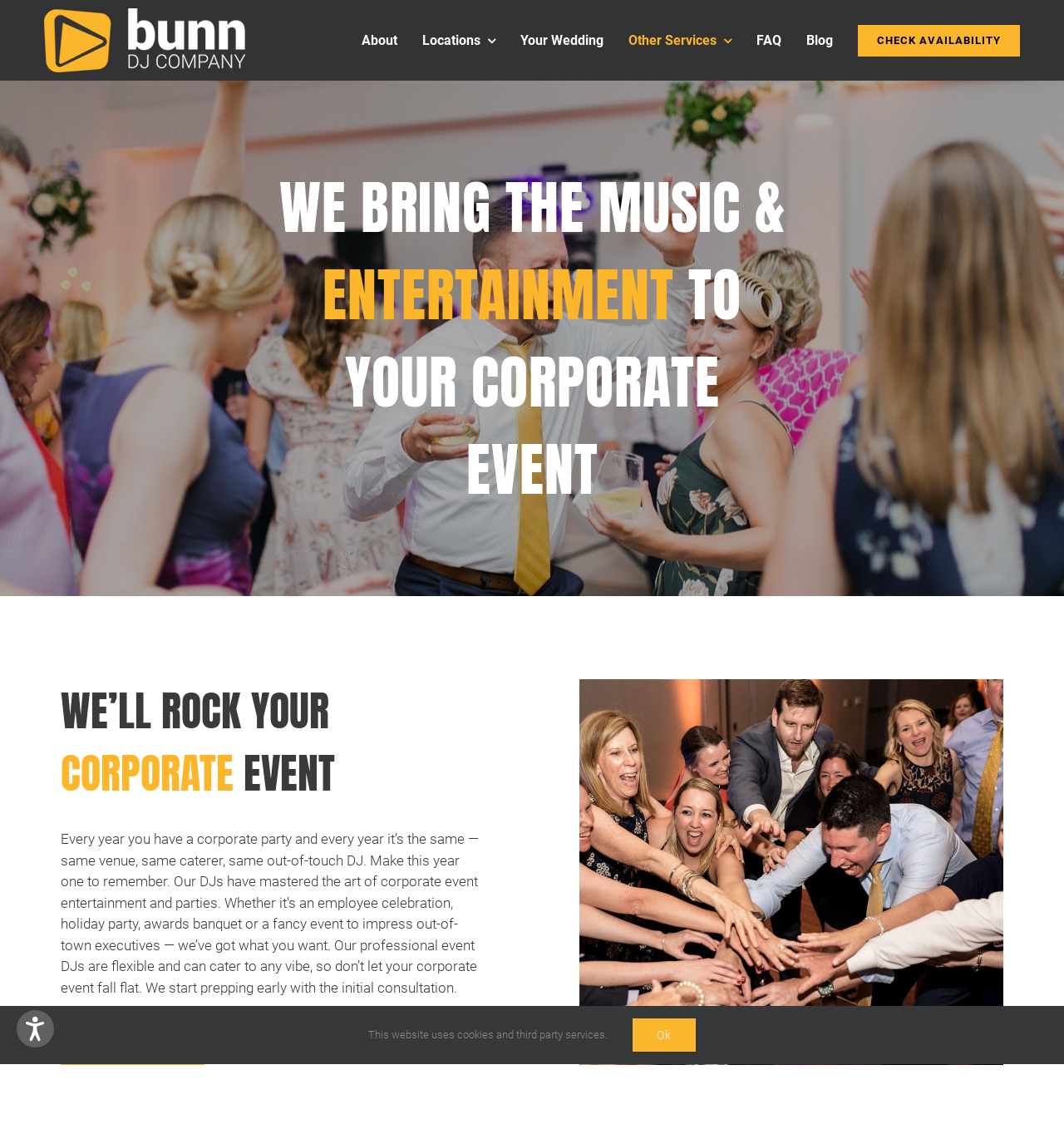Provide the bounding box coordinates of the HTML element described as: "Skip to Menu↵ENTER". The bounding box coordinates should be four float numbers between 0 and 1, i.e., [left, top, right, bottom].

[0.016, 0.037, 0.203, 0.079]